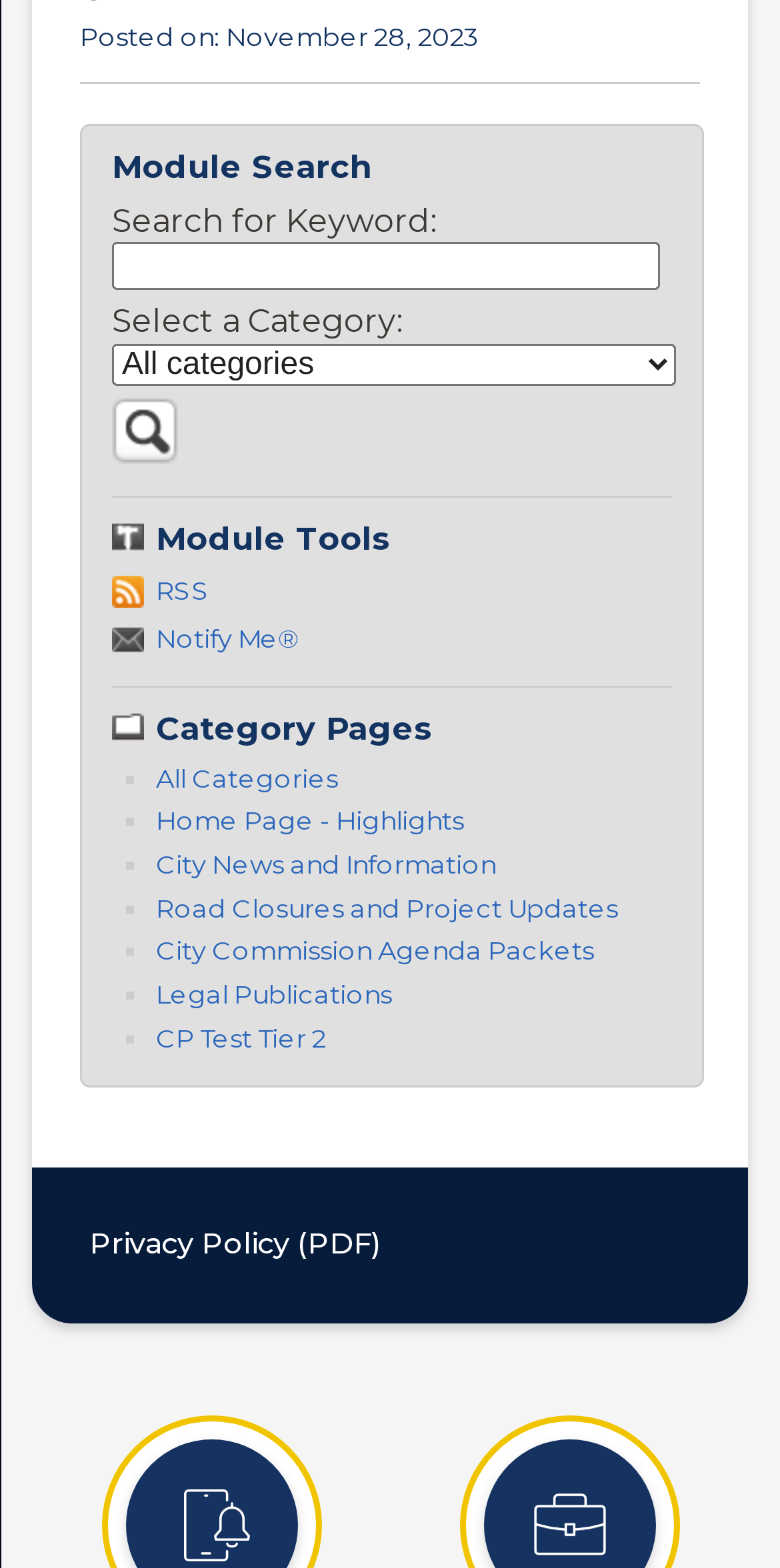Please provide a comprehensive response to the question based on the details in the image: How many categories are listed under 'Category Pages'?

The 'Category Pages' region lists several categories, including 'All Categories', 'Home Page - Highlights', 'City News and Information', 'Road Closures and Project Updates', 'City Commission Agenda Packets', 'Legal Publications', and 'CP Test Tier 2'. There are 7 categories in total.